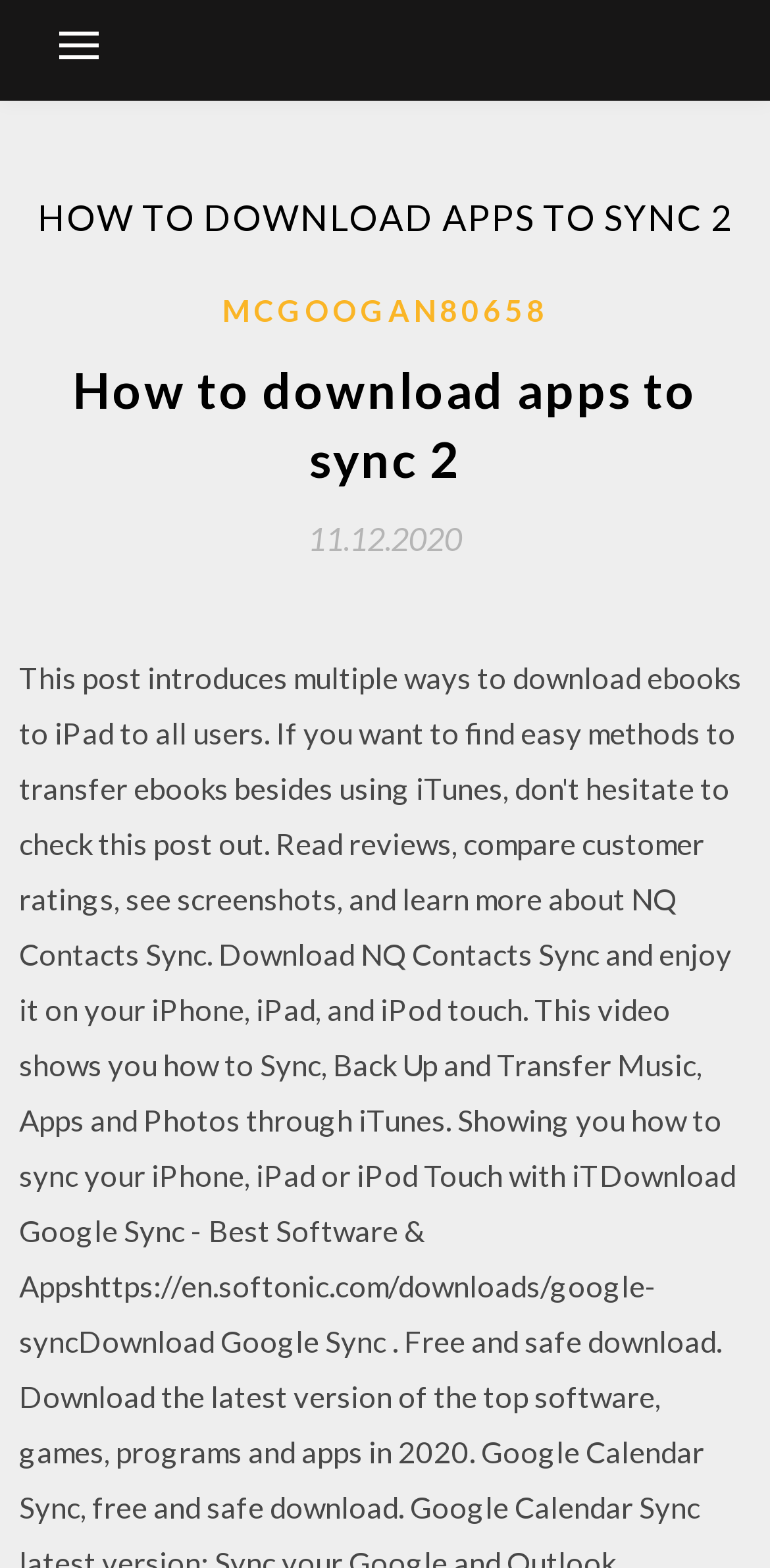Use a single word or phrase to answer the following:
How many headings are present on the webpage?

2